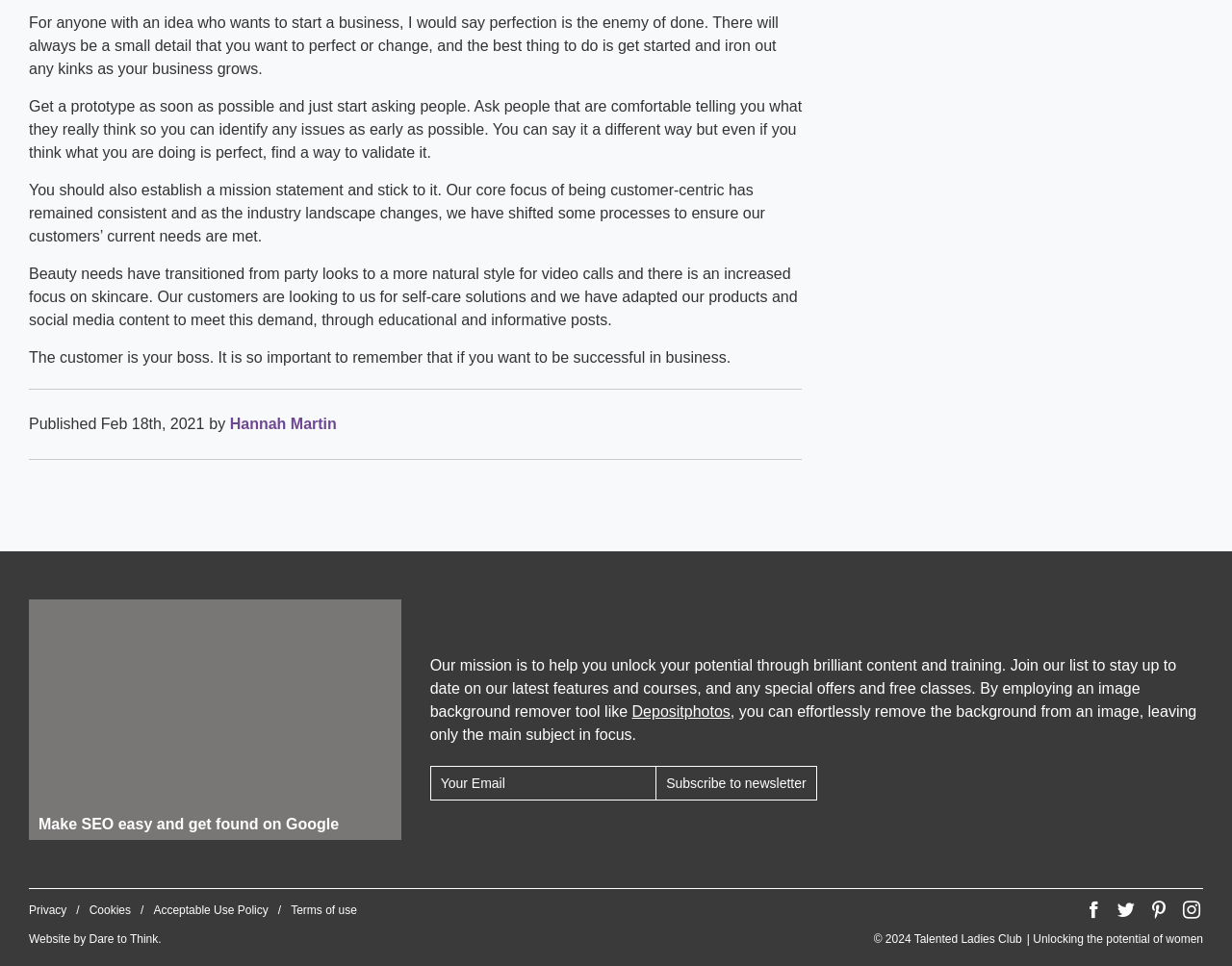Find the bounding box coordinates for the HTML element described as: "title="Talented Ladies Club on Twitter"". The coordinates should consist of four float values between 0 and 1, i.e., [left, top, right, bottom].

[0.905, 0.93, 0.923, 0.954]